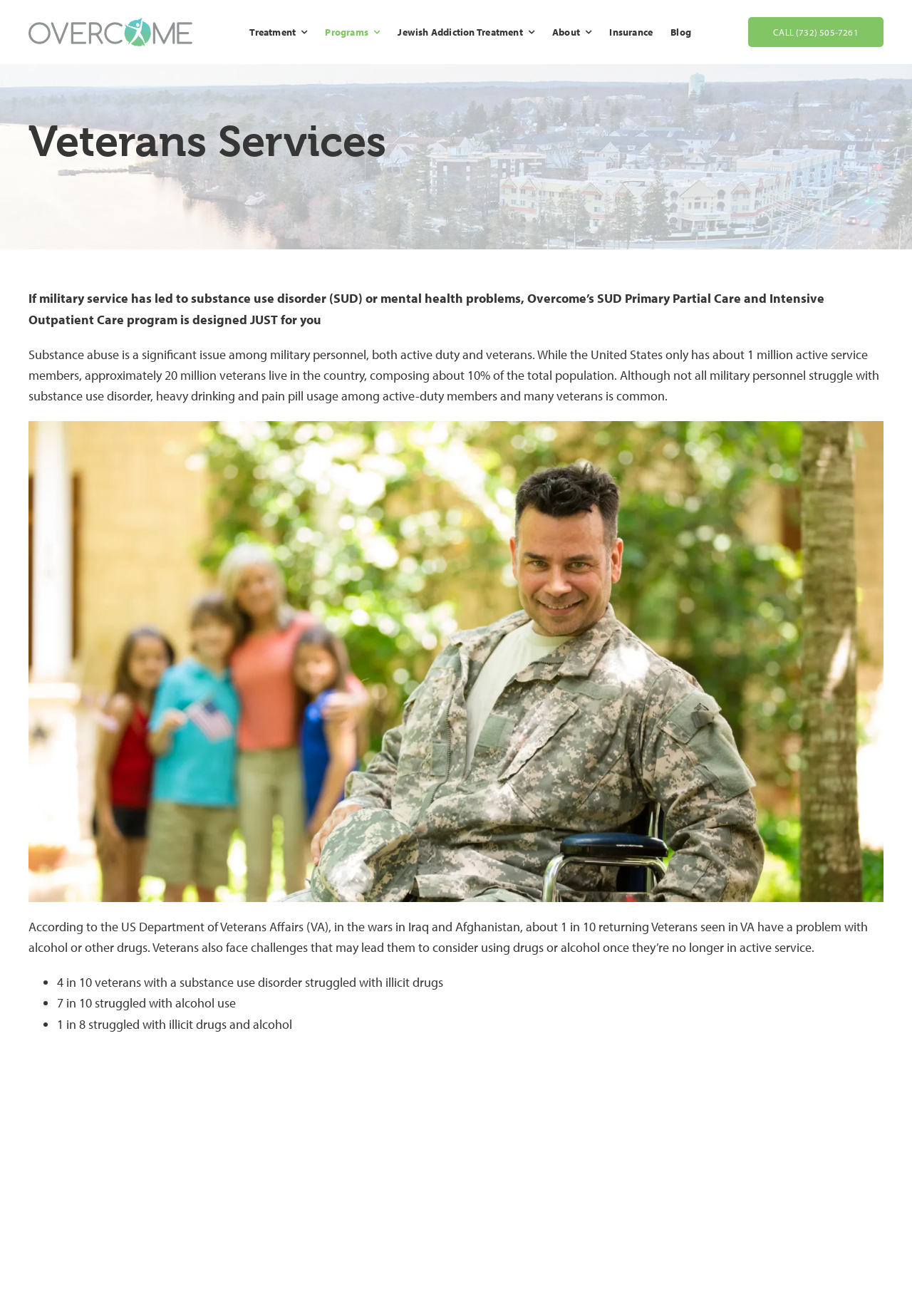Highlight the bounding box coordinates of the region I should click on to meet the following instruction: "Click the Overcome NJ Logo".

[0.031, 0.012, 0.211, 0.024]